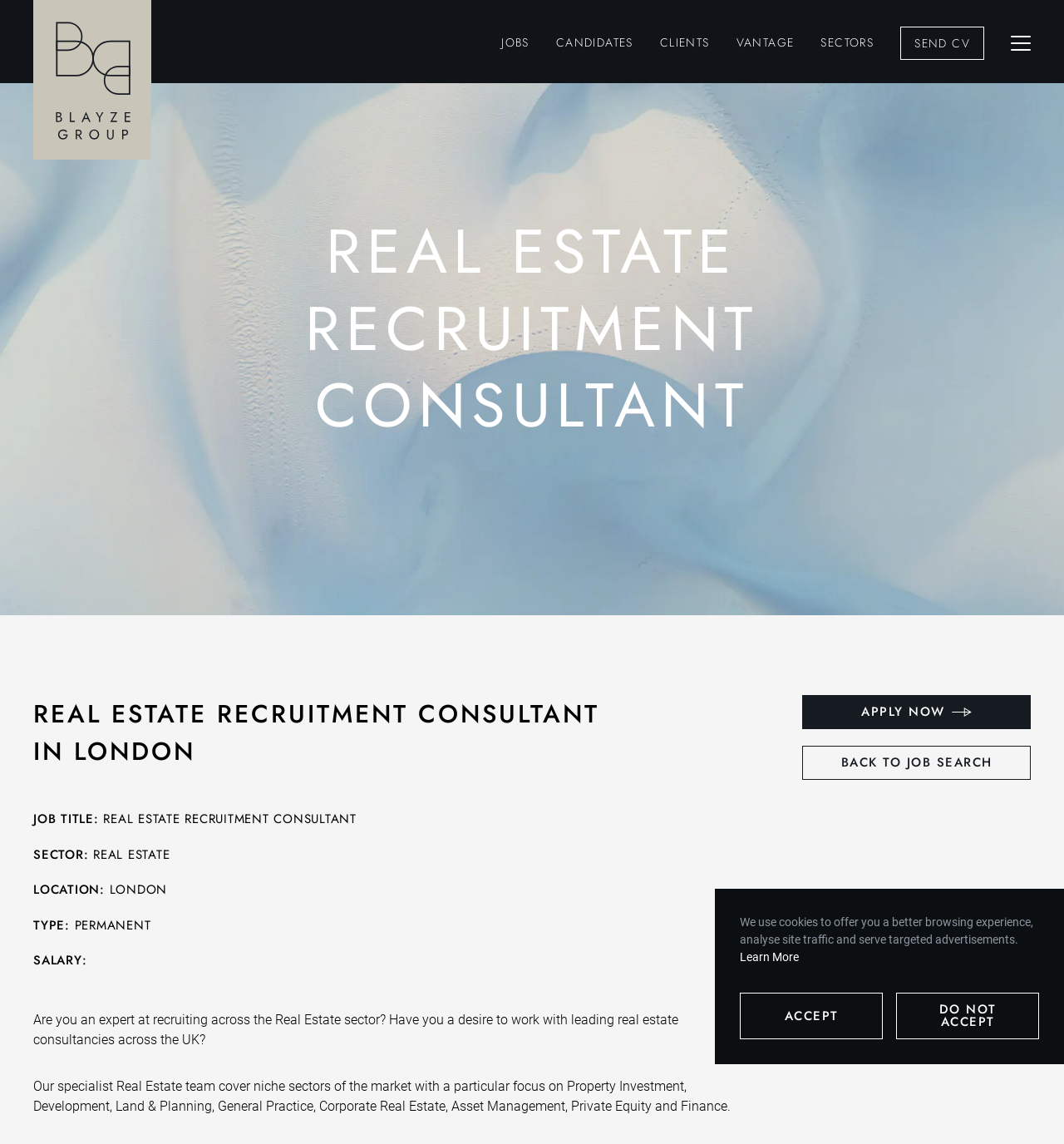Generate a comprehensive description of the contents of the webpage.

This webpage is about a job opportunity for a Real Estate Recruitment Consultant at Blayze Group in their London office. At the top of the page, there is a Blayze logo, which is also a link. Below the logo, there are five navigation links: JOBS, CANDIDATES, CLIENTS, VANTAGE, and SECTORS. 

On the left side of the page, there are several sections with headings: WHO WE ARE, OUR APPROACH, PROBLEMS WE SOLVE, and MORE. Each section has multiple links to related pages. 

On the right side of the page, there is a section with a heading CONTACT, which includes links to get in touch, head office information, Houston office information, and an email address. Below the contact information, there are three social media links, each with an image. 

In the middle of the page, there is a job description section. It starts with a heading REAL ESTATE RECRUITMENT CONSULTANT, followed by a subheading REAL ESTATE RECRUITMENT CONSULTANT IN LONDON. Below the headings, there are several lines of text describing the job details, including job title, sector, location, type, and salary. 

The job description text explains that the company is looking for an expert in recruiting across the Real Estate sector, and the job involves working with leading real estate consultancies across the UK. The text also mentions that the company's specialist Real Estate team covers niche sectors of the market. 

At the bottom of the job description section, there are two buttons: APPLY NOW and BACK TO JOB SEARCH. The APPLY NOW button has a small image on it. 

At the very bottom of the page, there is a cookie notification section with a message, a link to learn more, and two buttons: ACCEPT and DO NOT ACCEPT.